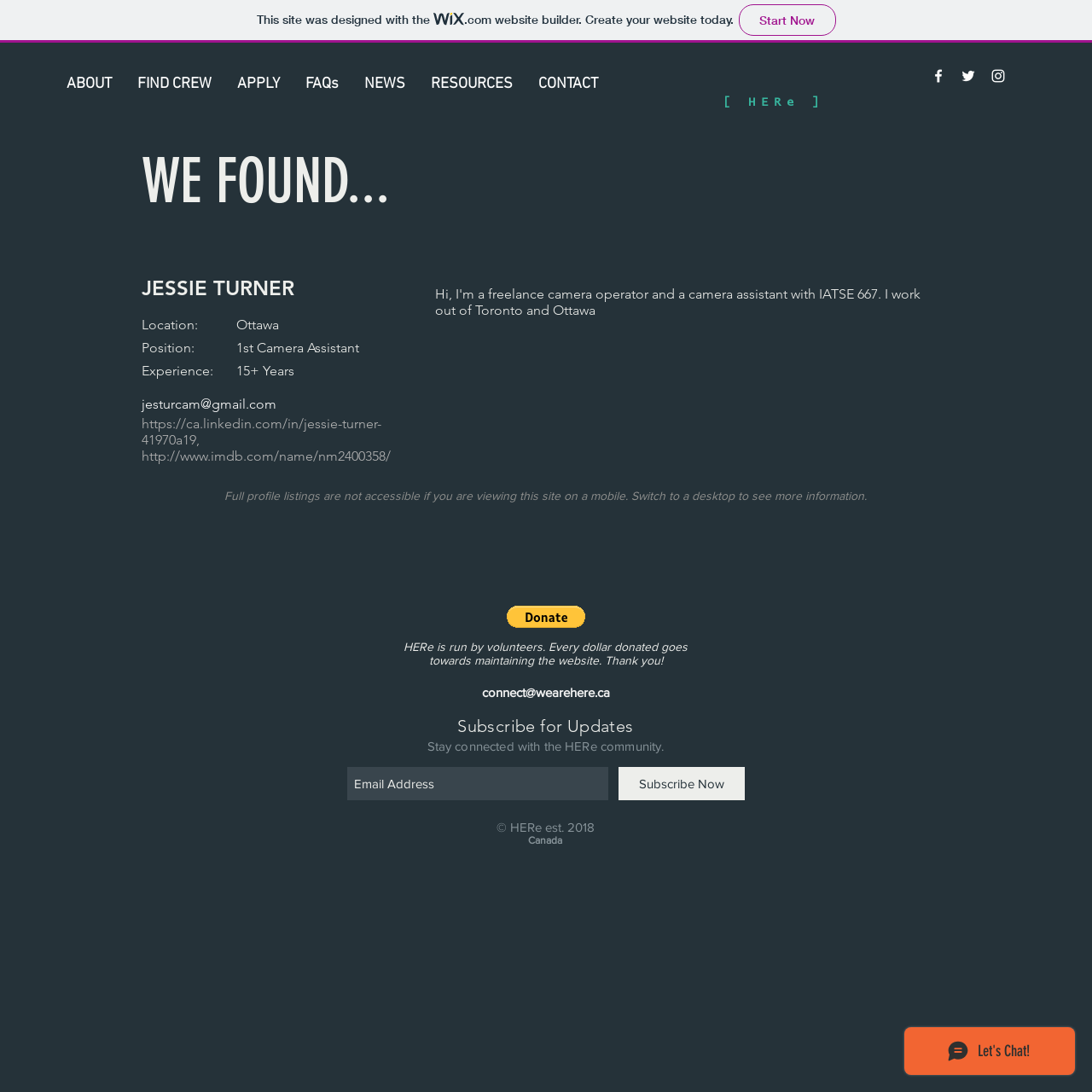Provide the bounding box coordinates for the UI element described in this sentence: "[ HERe ]". The coordinates should be four float values between 0 and 1, i.e., [left, top, right, bottom].

[0.661, 0.088, 0.755, 0.099]